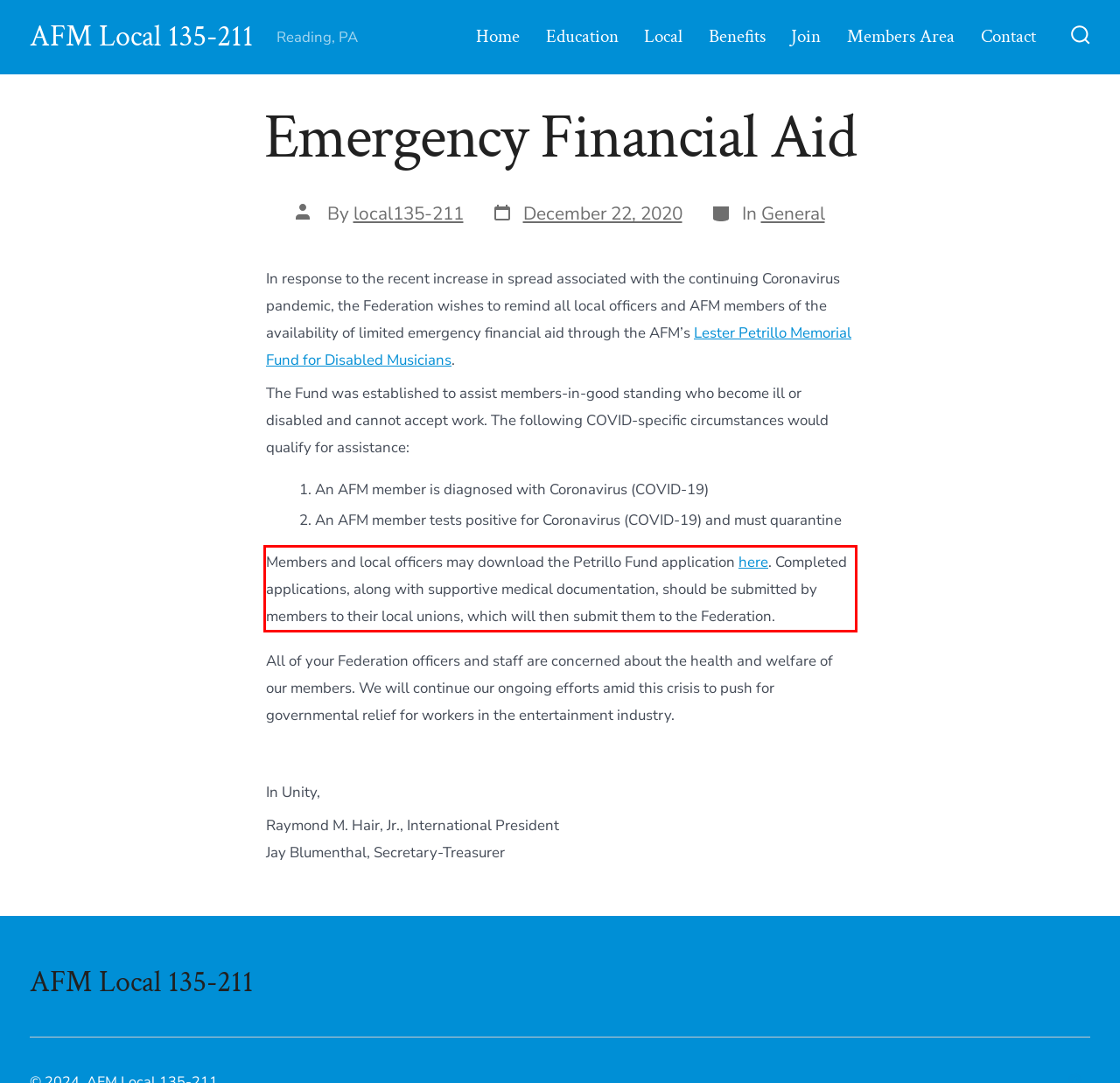Please take the screenshot of the webpage, find the red bounding box, and generate the text content that is within this red bounding box.

Members and local officers may download the Petrillo Fund application here. Completed applications, along with supportive medical documentation, should be submitted by members to their local unions, which will then submit them to the Federation.